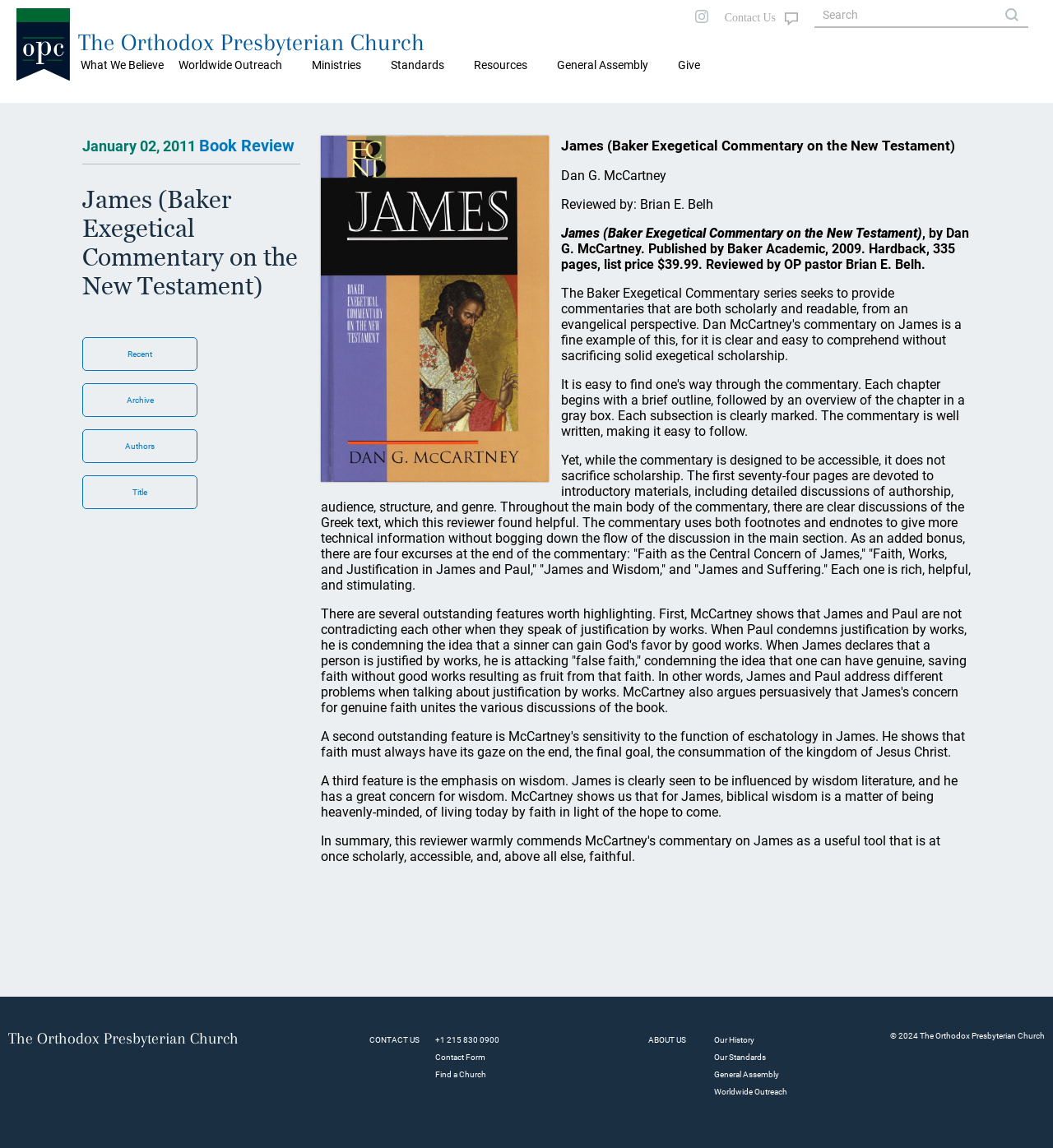From the webpage screenshot, predict the bounding box of the UI element that matches this description: "Find a Church".

[0.413, 0.932, 0.462, 0.94]